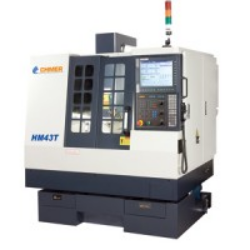Describe the image with as much detail as possible.

The image features a CNC milling machine from CHMER, identified as model HM63T. This machine is designed for precision metalworking and showcases a robust structure with a prominent control panel that displays operational settings. The body is primarily white with dark blue accents, highlighting its sturdy construction. It features multiple windows for visibility into the working area, and is equipped with safety indicators on the top. This image is part of the product lineup presented by OFEK MACHINERY LTD, illustrating the variety and capabilities available in milling technology, catering to various industrial needs.